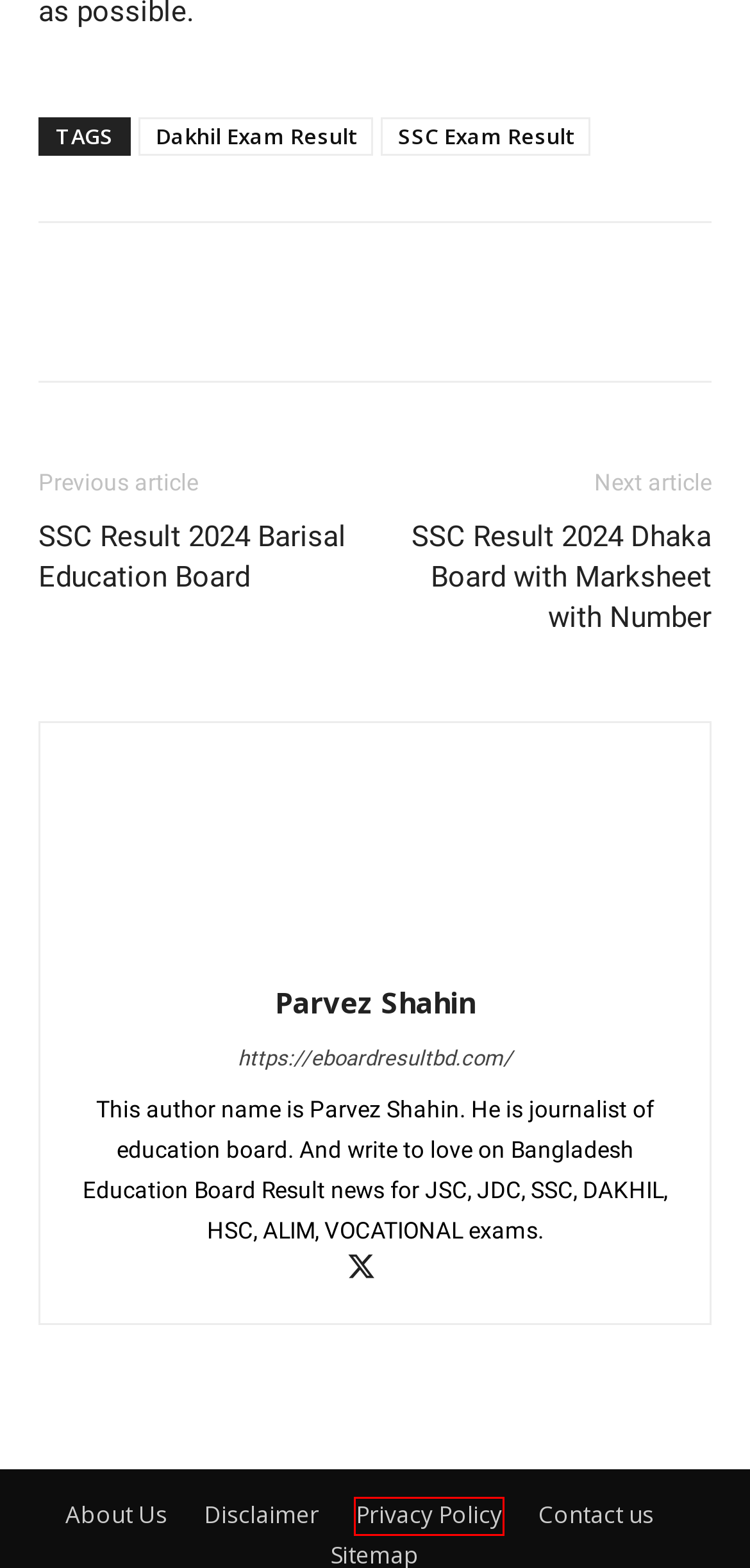Look at the given screenshot of a webpage with a red rectangle bounding box around a UI element. Pick the description that best matches the new webpage after clicking the element highlighted. The descriptions are:
A. Disclaimer - eboardresults
B. SSC Result 2024 Dhaka Board with Marksheet with Number
C. SSC Result 2024 Barisal Education Board - eboardresults
D. SSC Exam Result Archives - eboardresults
E. SSC Result 2024 Marksheet Full with Subject wise Number
F. About Us - eboardresults
G. BD Board Result 2024 Archives - eboardresults
H. Privacy Policy - eboardresults

H